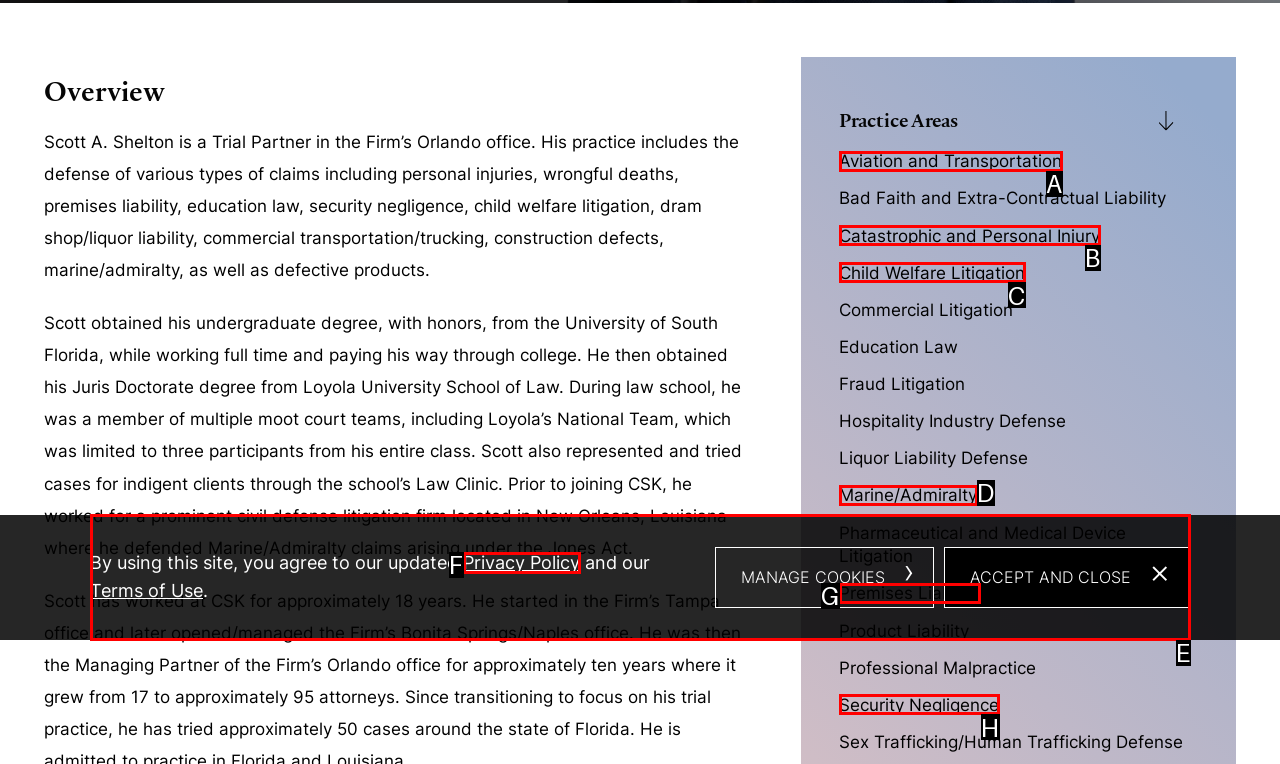Given the description: Marine/Admiralty, identify the matching HTML element. Provide the letter of the correct option.

D